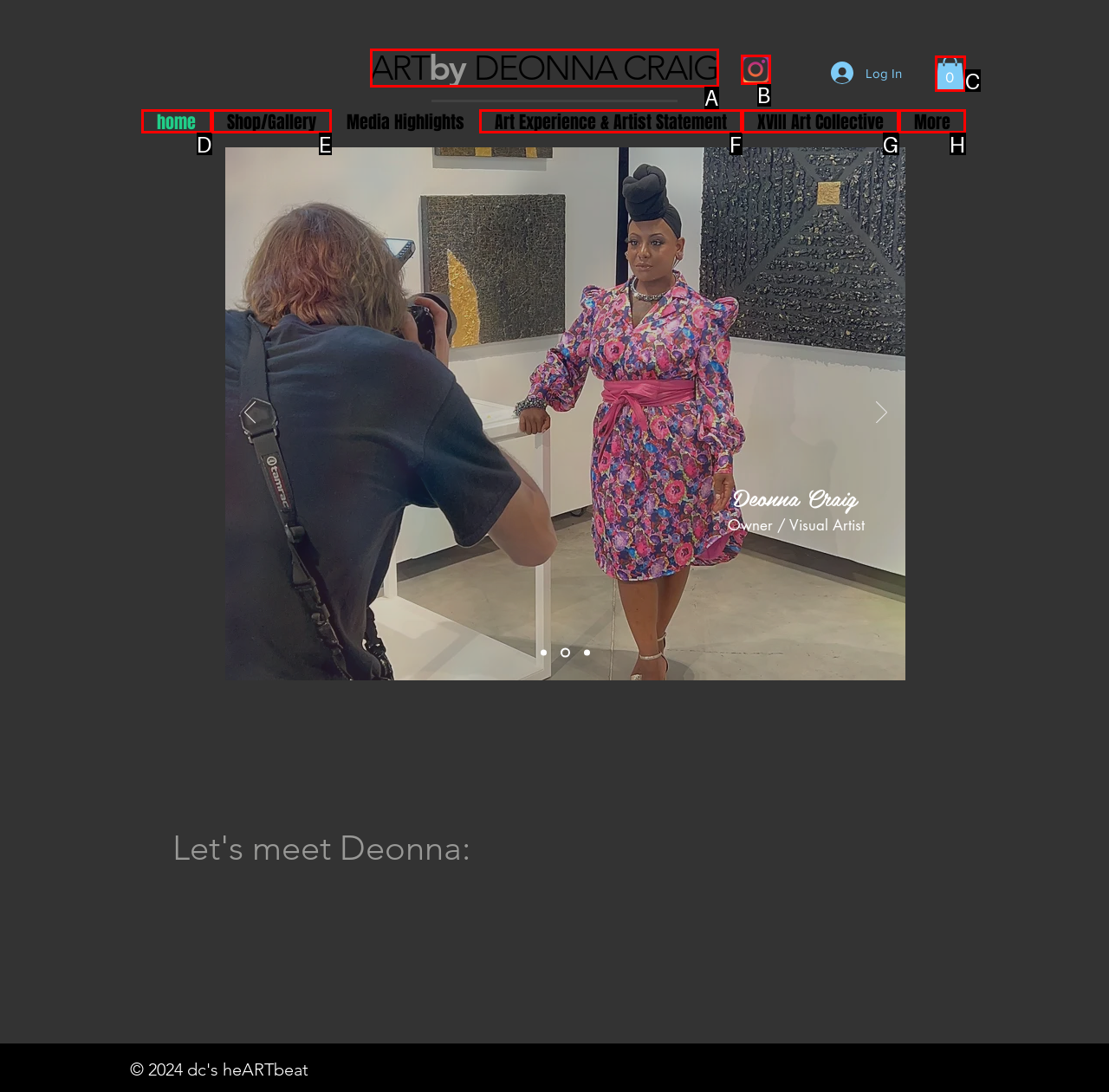From the available choices, determine which HTML element fits this description: More Respond with the correct letter.

H